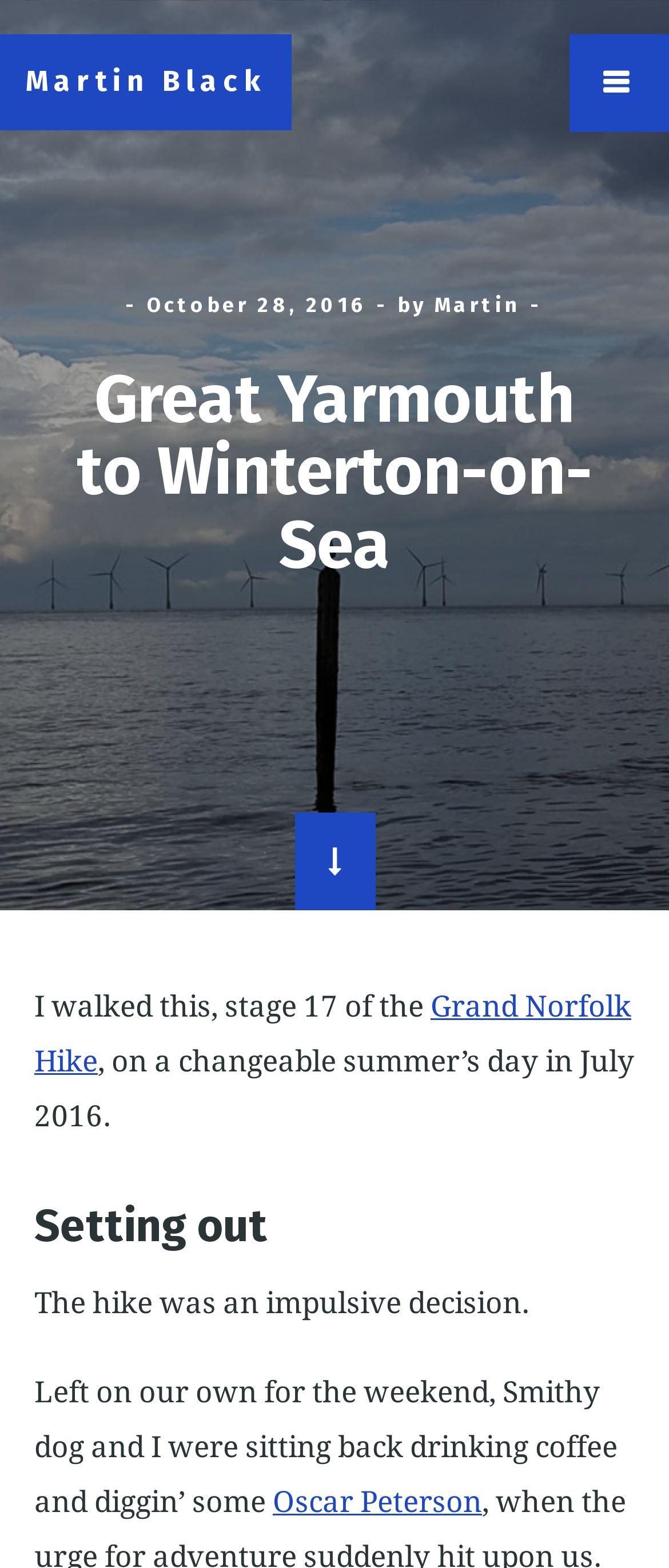Write an exhaustive caption that covers the webpage's main aspects.

The webpage is about a personal hiking experience, specifically stage 17 of the Grand Norfolk Hike, from Great Yarmouth to Winterton-on-Sea, written by Martin Black. 

At the top left, there is a link to the author's name, Martin Black. On the top right, there is a menu link with an icon. 

Below the menu, there is a header section that spans almost the entire width of the page. Within this section, there is a link to the date of the hike, October 28, 2016, followed by the text "by" and then a link to the author's name, Martin. The title of the hike, "Great Yarmouth to Winterton-on-Sea", is displayed prominently in this section.

Below the header section, there is a link to scroll down the page. 

The main content of the page starts with a brief introduction to the hike, stating that it was stage 17 of the Grand Norfolk Hike, which took place on a changeable summer's day in July 2016. 

The first section of the content is headed "Setting out", which describes the impulsive decision to go on the hike. The text explains that the author and their dog, Smithy, were sitting back drinking coffee and listening to music when they decided to go on the hike. There is also a link to Oscar Peterson, likely a musician, in this section.